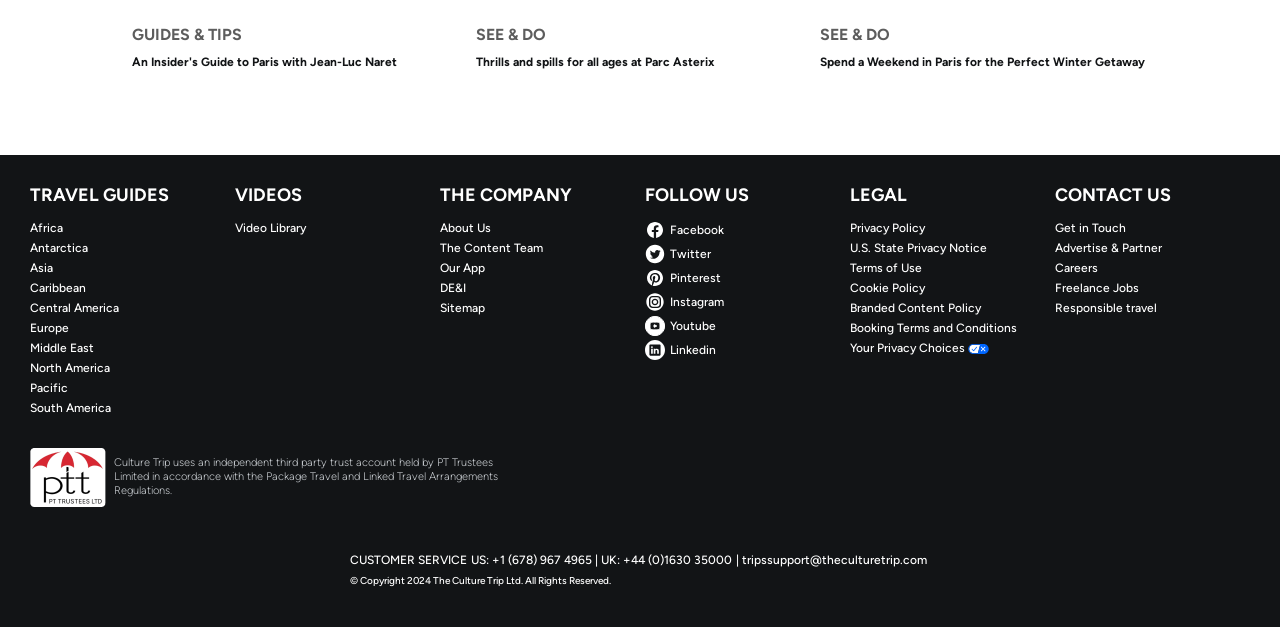How many continents are listed under Travel Guides?
Answer the question in as much detail as possible.

Under the 'TRAVEL GUIDES' heading, I found links to different continents, including Africa, Antarctica, Asia, Caribbean, Central America, Europe, Middle East, North America, Pacific, and South America. There are 10 links in total, but I counted Antarctica as a continent, making it 7 continents.